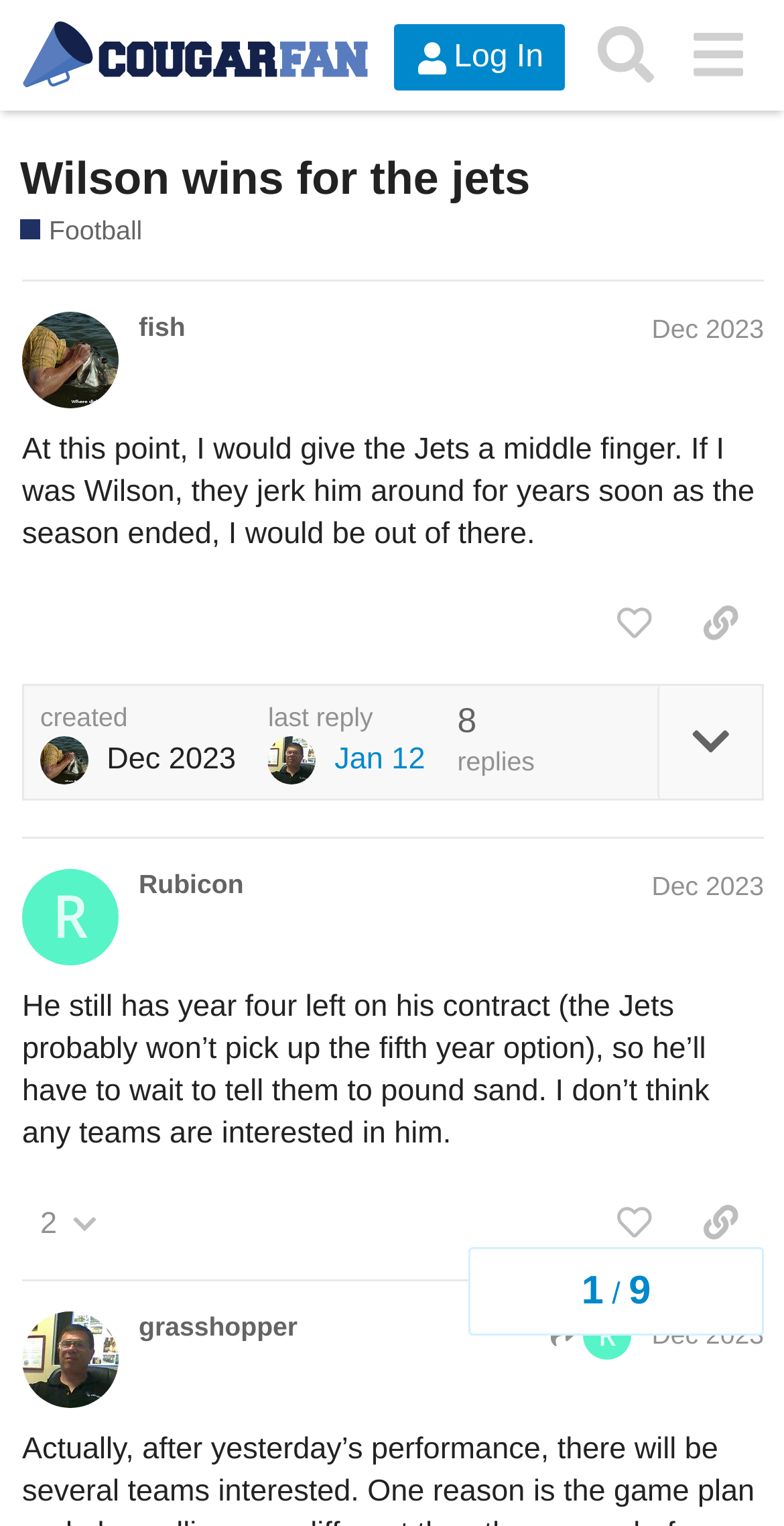Please specify the bounding box coordinates of the area that should be clicked to accomplish the following instruction: "Log in to the forum". The coordinates should consist of four float numbers between 0 and 1, i.e., [left, top, right, bottom].

[0.502, 0.016, 0.721, 0.06]